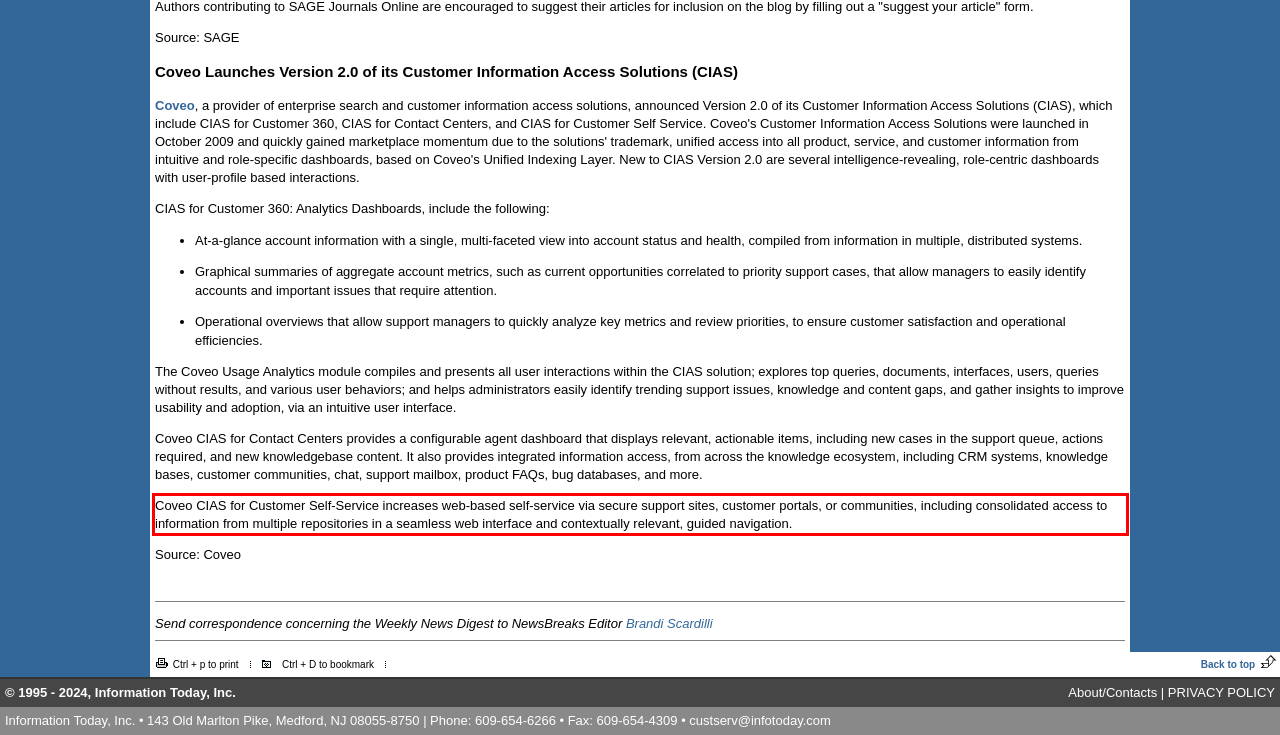Given a screenshot of a webpage, locate the red bounding box and extract the text it encloses.

Coveo CIAS for Customer Self-Service increases web-based self-service via secure support sites, customer portals, or communities, including consolidated access to information from multiple repositories in a seamless web interface and contextually relevant, guided navigation.